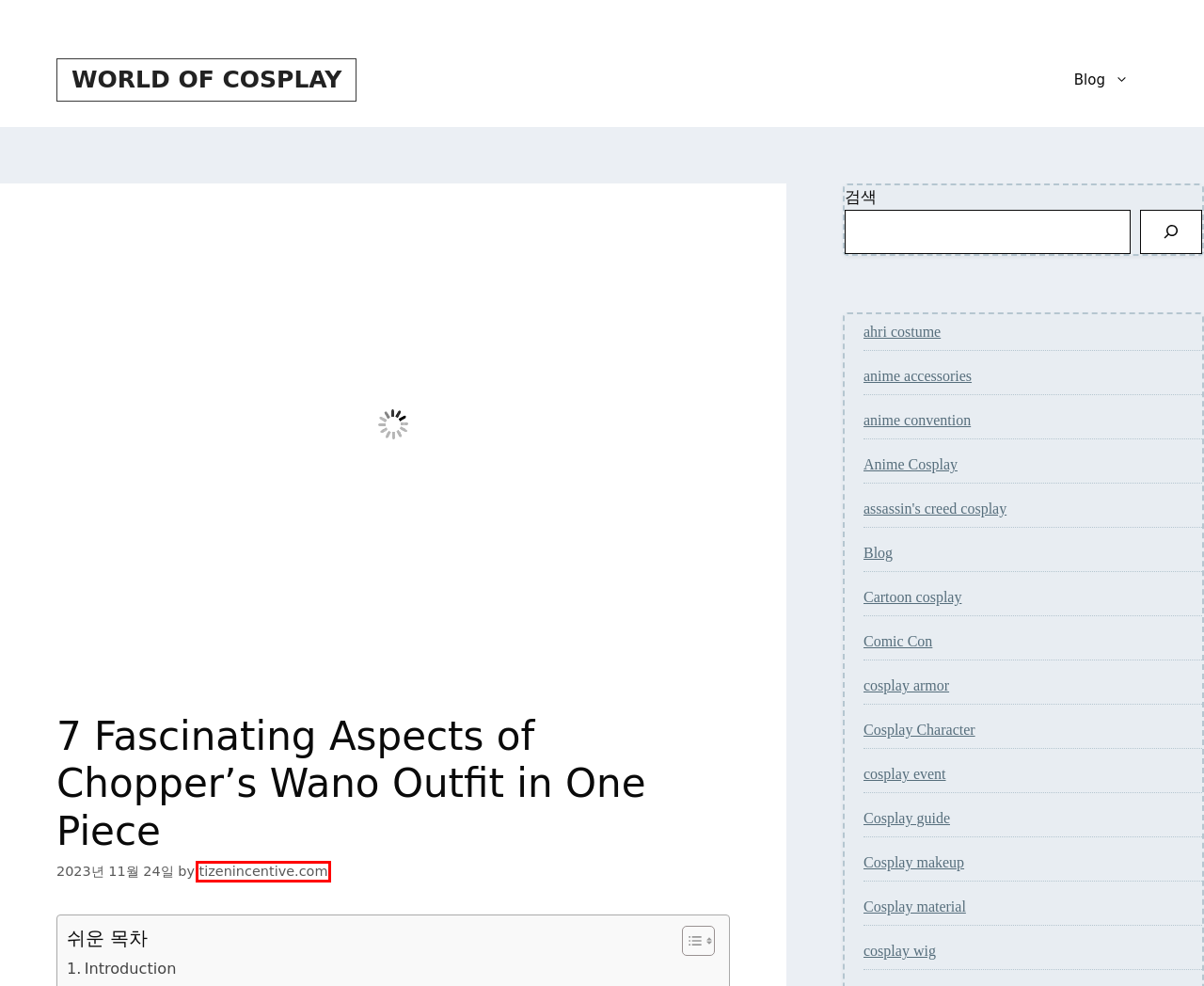You have a screenshot of a webpage with a red bounding box around an element. Choose the best matching webpage description that would appear after clicking the highlighted element. Here are the candidates:
A. tizenincentive.com - World of cosplay
B. Cosplay makeup - World of cosplay
C. assassin's creed cosplay - World of cosplay
D. Comic Con - World of cosplay
E. cosplay event - World of cosplay
F. anime accessories - World of cosplay
G. World of cosplay - Welcome to World of cosplay
H. cosplay armor - World of cosplay

A